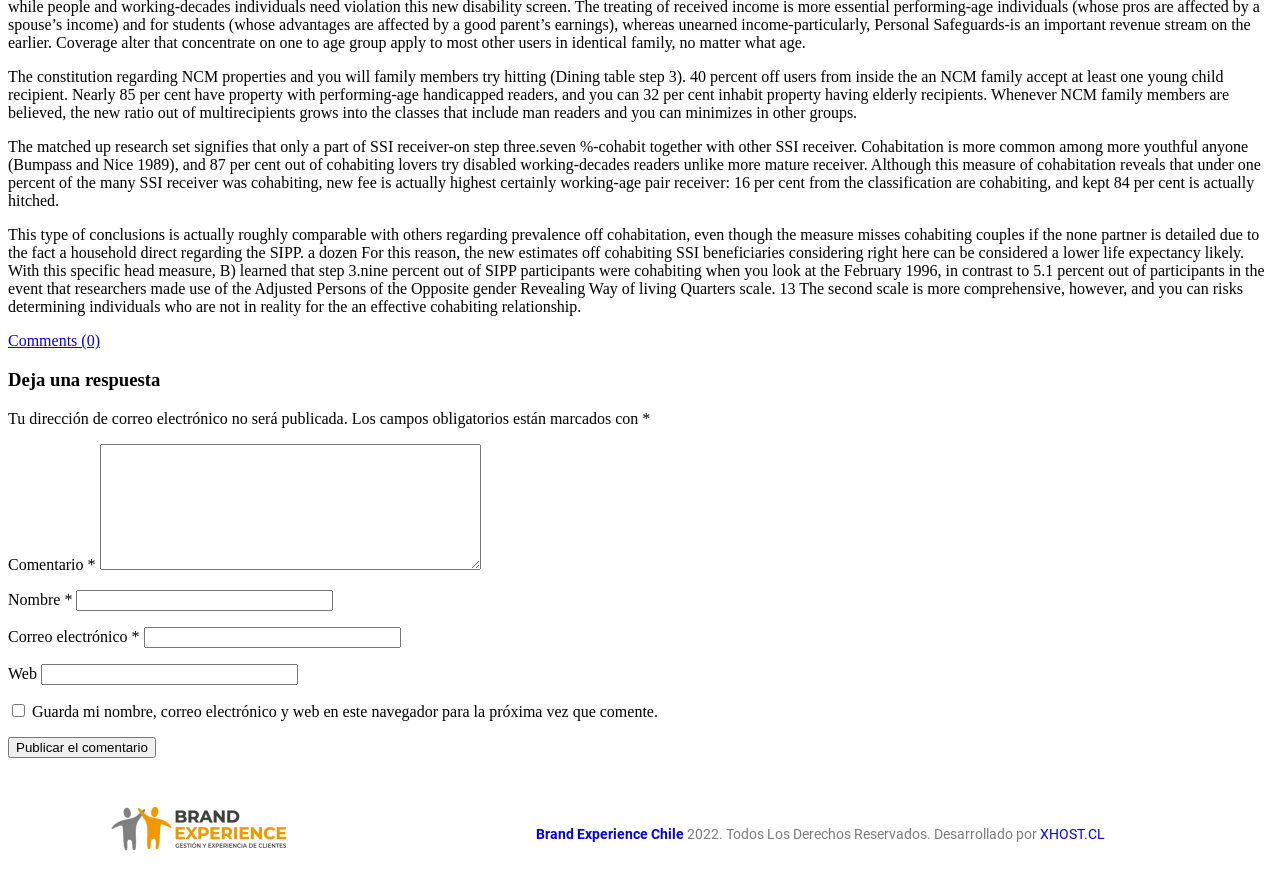Determine the bounding box coordinates (top-left x, top-left y, bottom-right x, bottom-right y) of the UI element described in the following text: XHOST.CL

[0.812, 0.926, 0.863, 0.944]